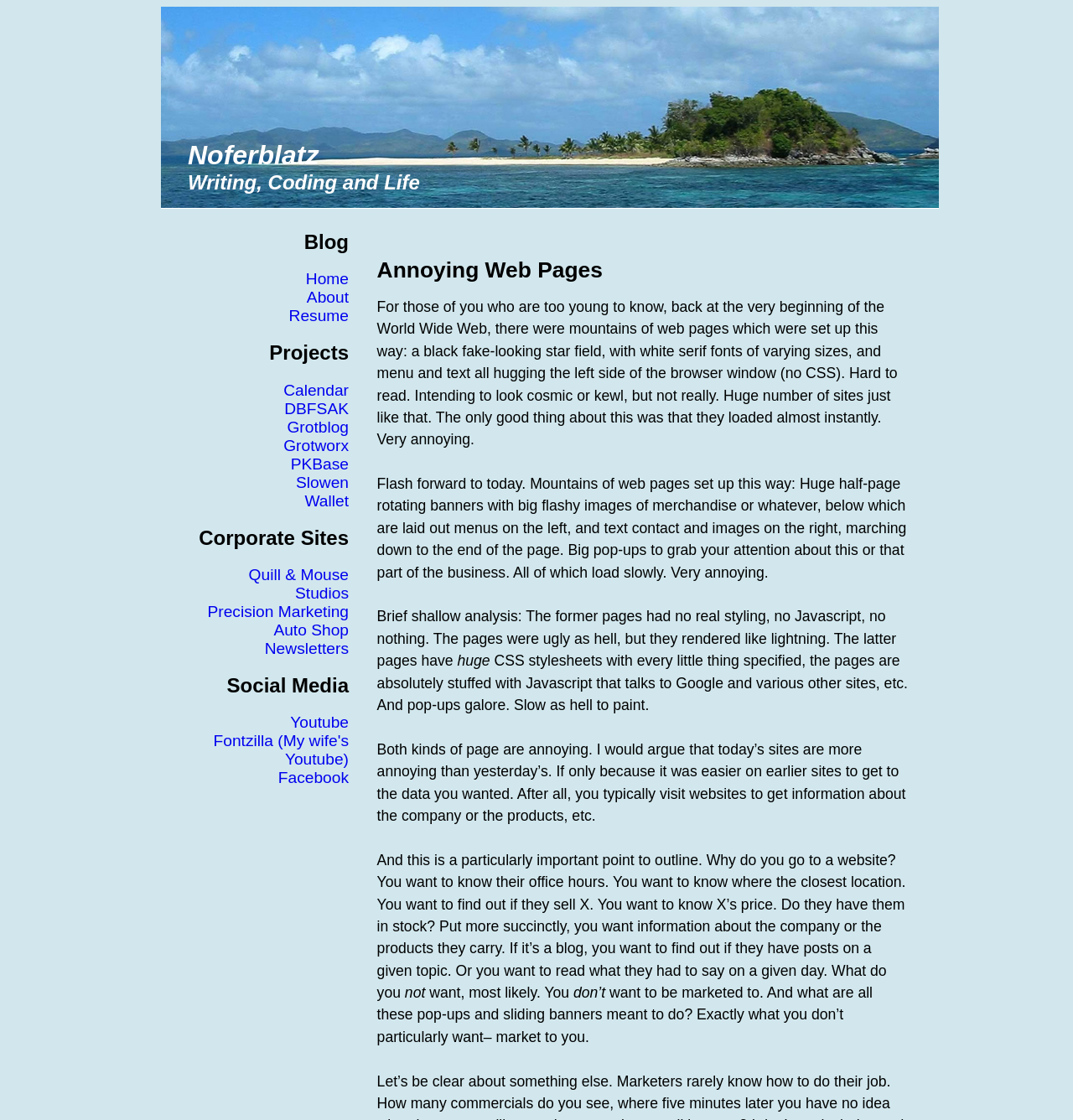Can you pinpoint the bounding box coordinates for the clickable element required for this instruction: "Visit About page"? The coordinates should be four float numbers between 0 and 1, i.e., [left, top, right, bottom].

[0.286, 0.258, 0.325, 0.273]